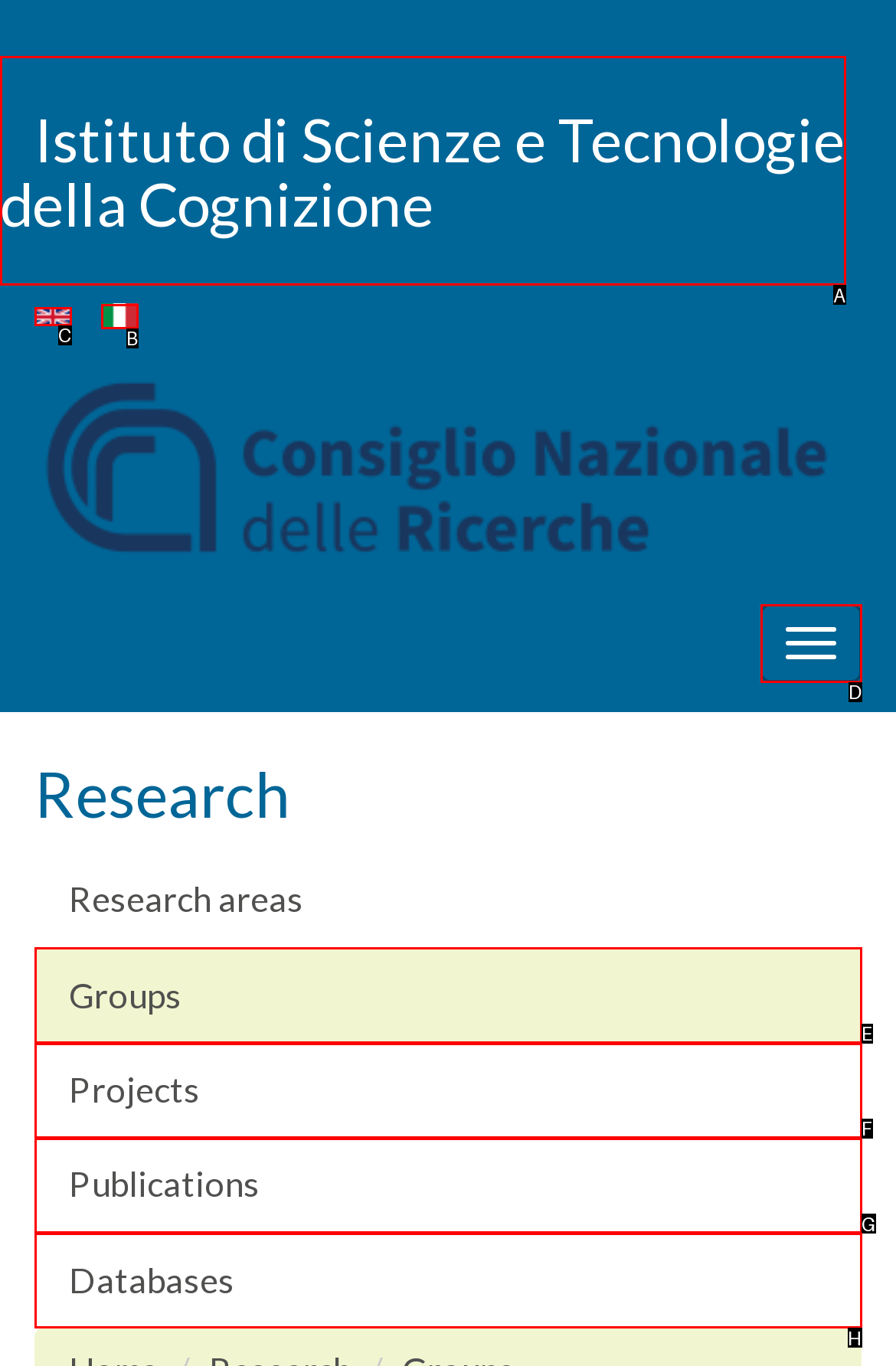Choose the letter that corresponds to the correct button to accomplish the task: Visit Istituto di Scienze e Tecnologie della Cognizione
Reply with the letter of the correct selection only.

A